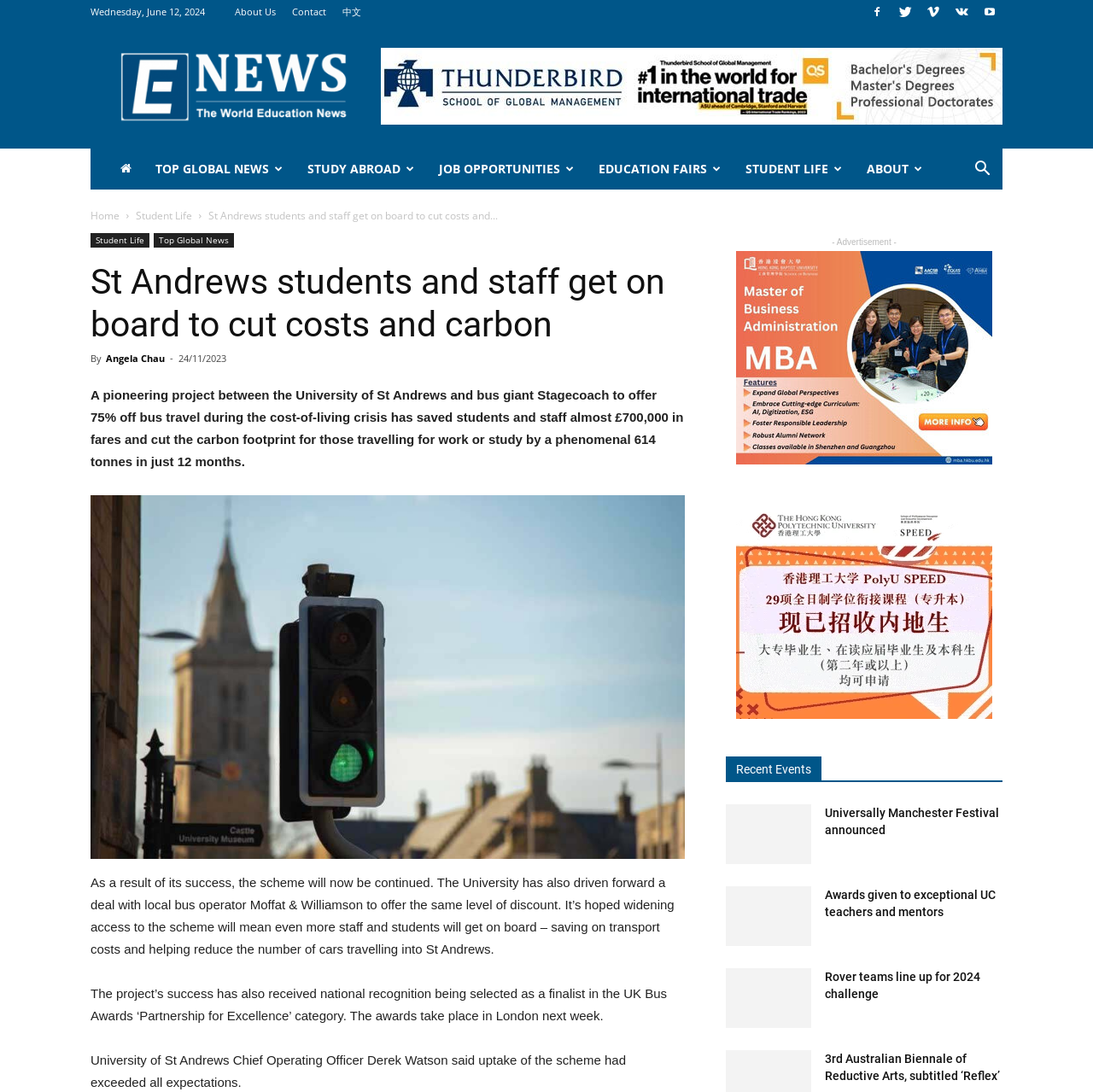Pinpoint the bounding box coordinates for the area that should be clicked to perform the following instruction: "Explore the 'Working dog CA' panel".

None